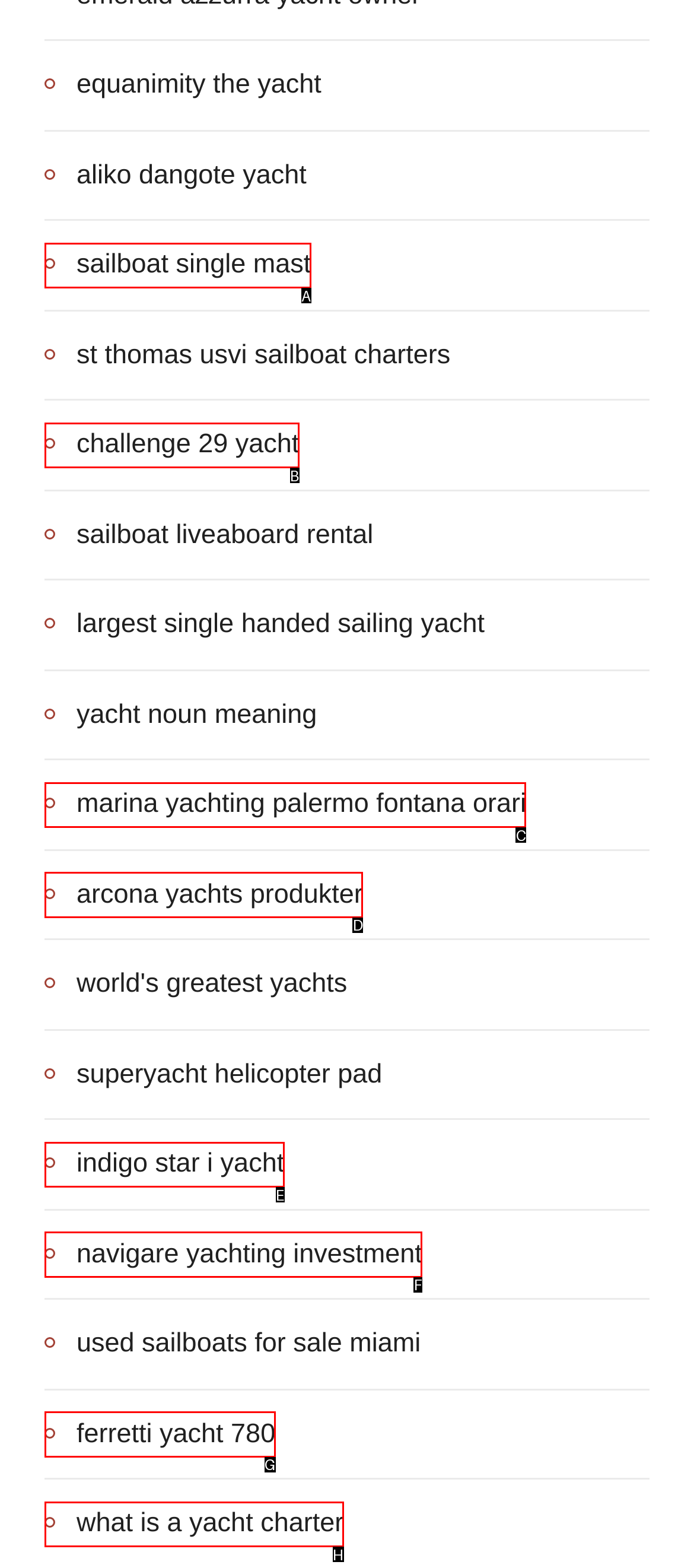Determine the HTML element that best matches this description: marina yachting palermo fontana orari from the given choices. Respond with the corresponding letter.

C